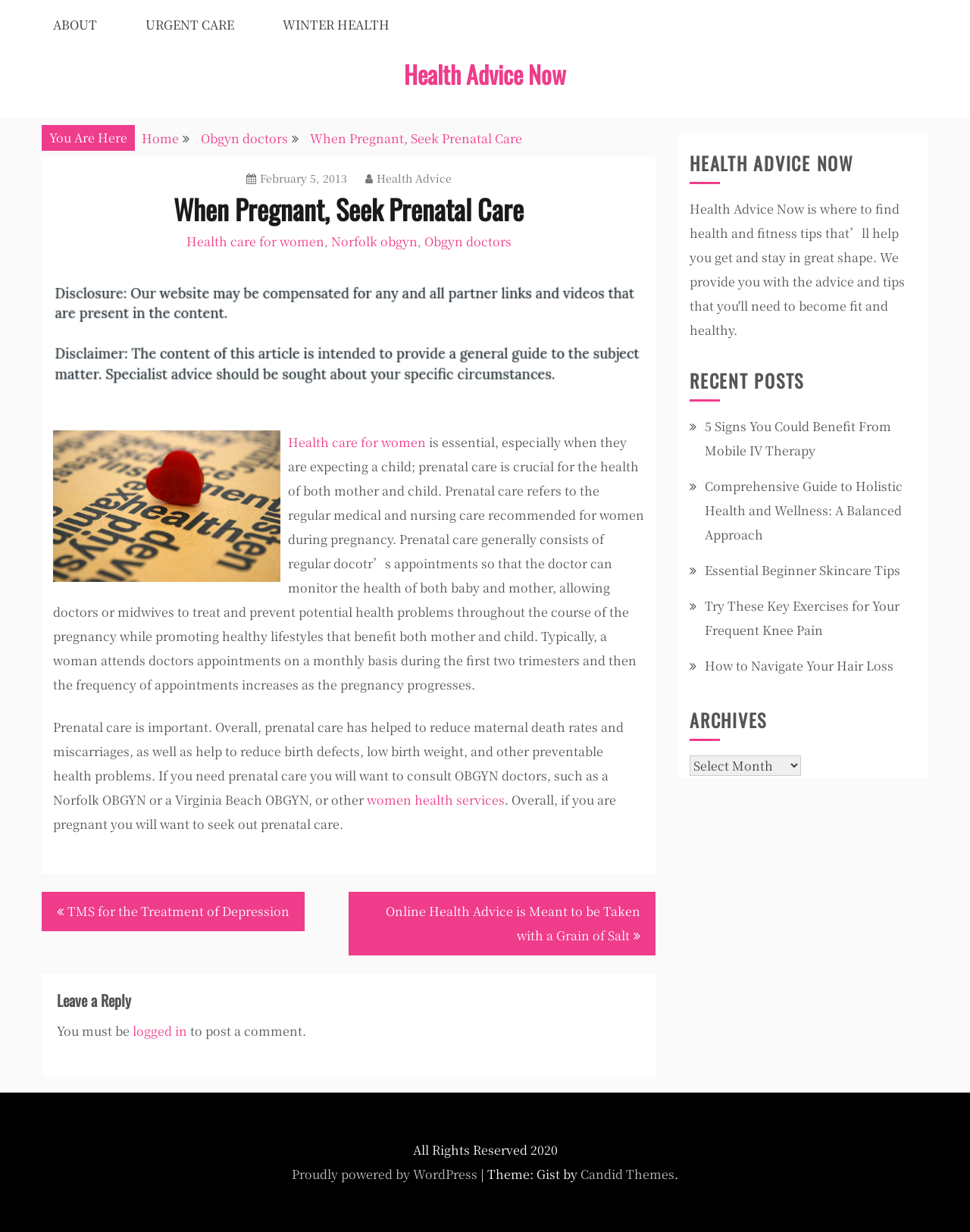Kindly determine the bounding box coordinates for the clickable area to achieve the given instruction: "Get more information about the dovecot mailing list".

None